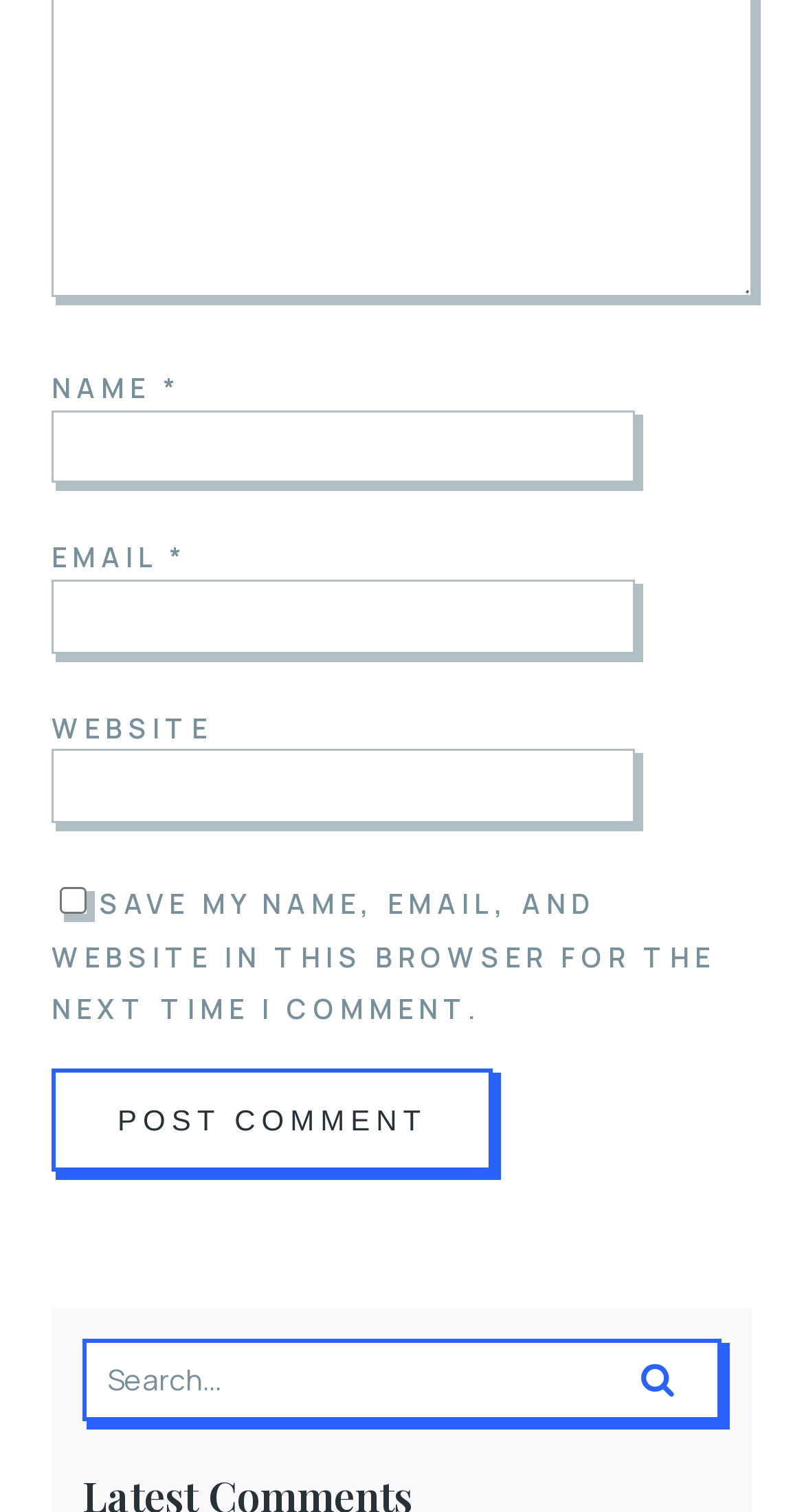What is the function of the textbox at the bottom?
Kindly answer the question with as much detail as you can.

The function of the textbox at the bottom is for searching, as indicated by the placeholder text 'Search...' and the presence of a search icon next to it.